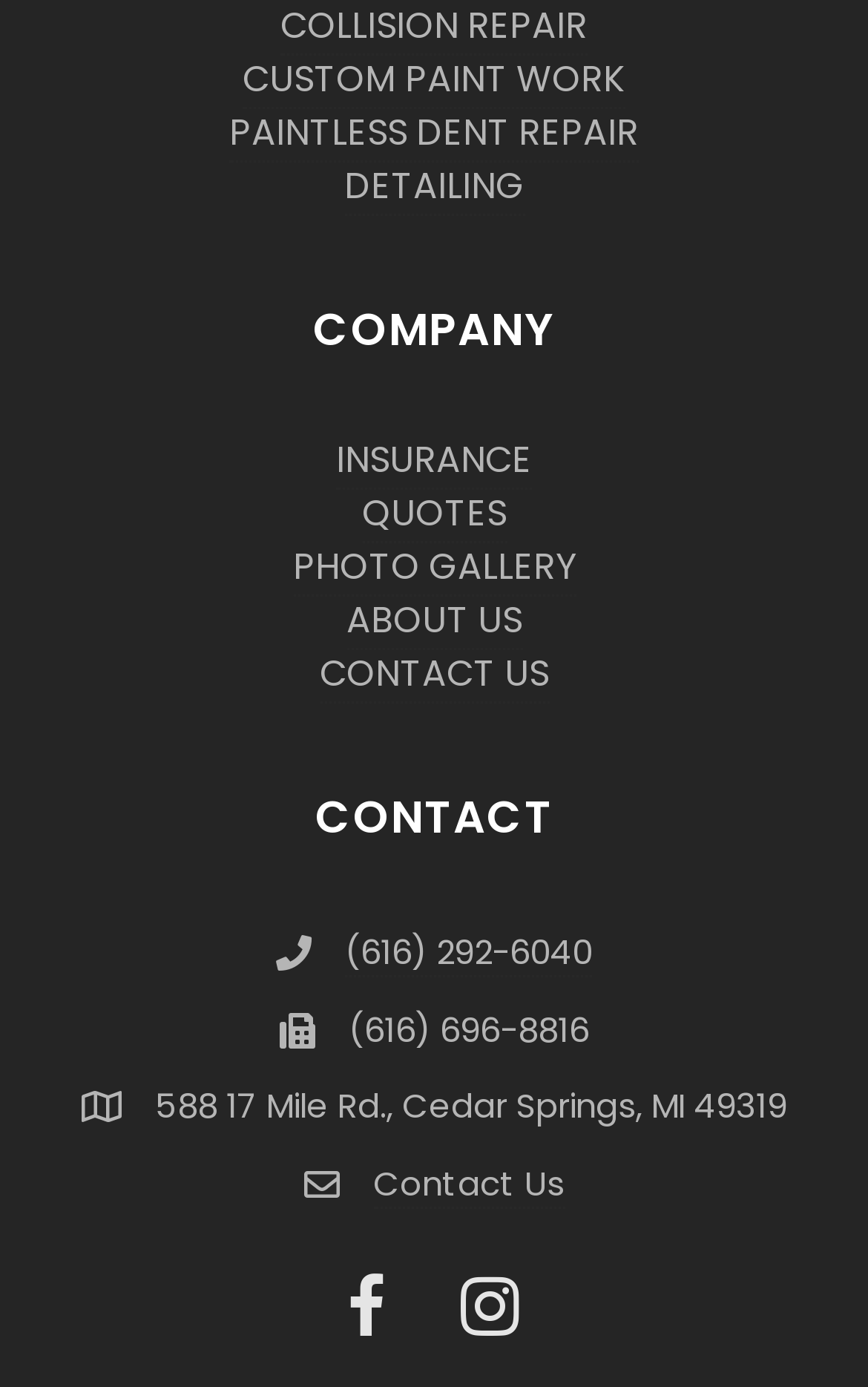Pinpoint the bounding box coordinates of the element that must be clicked to accomplish the following instruction: "Visit Facebook page". The coordinates should be in the format of four float numbers between 0 and 1, i.e., [left, top, right, bottom].

[0.385, 0.919, 0.462, 0.974]